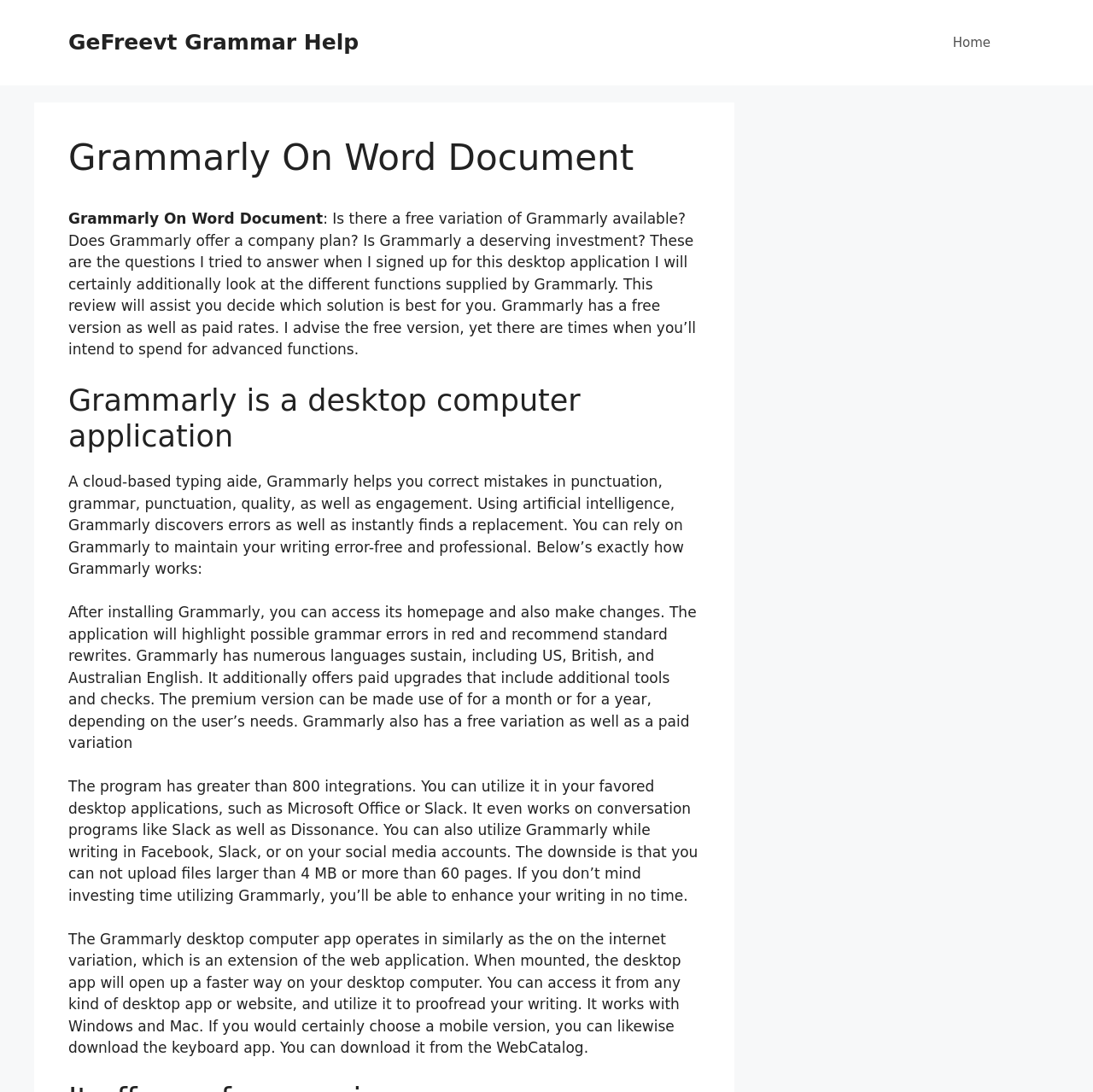Explain the webpage's design and content in an elaborate manner.

The webpage is about Grammarly, a desktop application that helps with writing and proofreading. At the top of the page, there is a banner with a link to "Get Free Grammar Help". To the right of the banner, there is a navigation menu with a link to "Home". 

Below the navigation menu, there is a heading that reads "Grammarly On Word Document" followed by a paragraph of text that introduces the topic of the page, which is a review of Grammarly's features and whether it is a worthwhile investment. 

Further down the page, there are several sections of text that describe how Grammarly works, its features, and its integrations with other applications. The text is divided into sections with headings, including "Grammarly is a desktop computer application" and "The Grammarly desktop computer app operates in similarly as the on the internet variation". 

Throughout the page, there are no images, but there are several blocks of text that provide detailed information about Grammarly's features, pricing, and functionality. The text is organized in a clear and readable format, with headings and paragraphs that make it easy to follow.